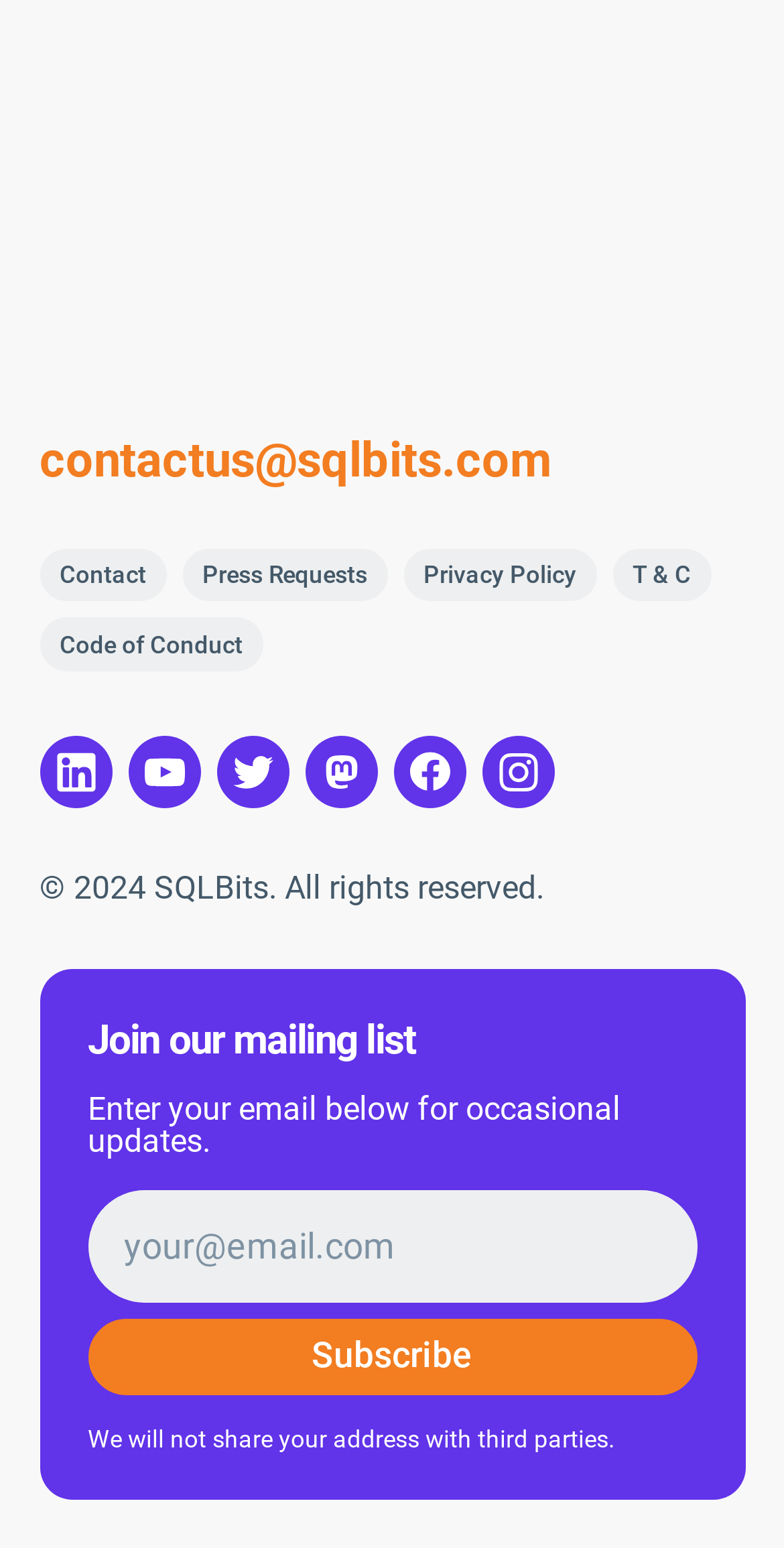What social media platforms are linked from this webpage?
Look at the image and answer with only one word or phrase.

LinkedIn, YouTube, Twitter, Mastodon, Facebook, Instagram